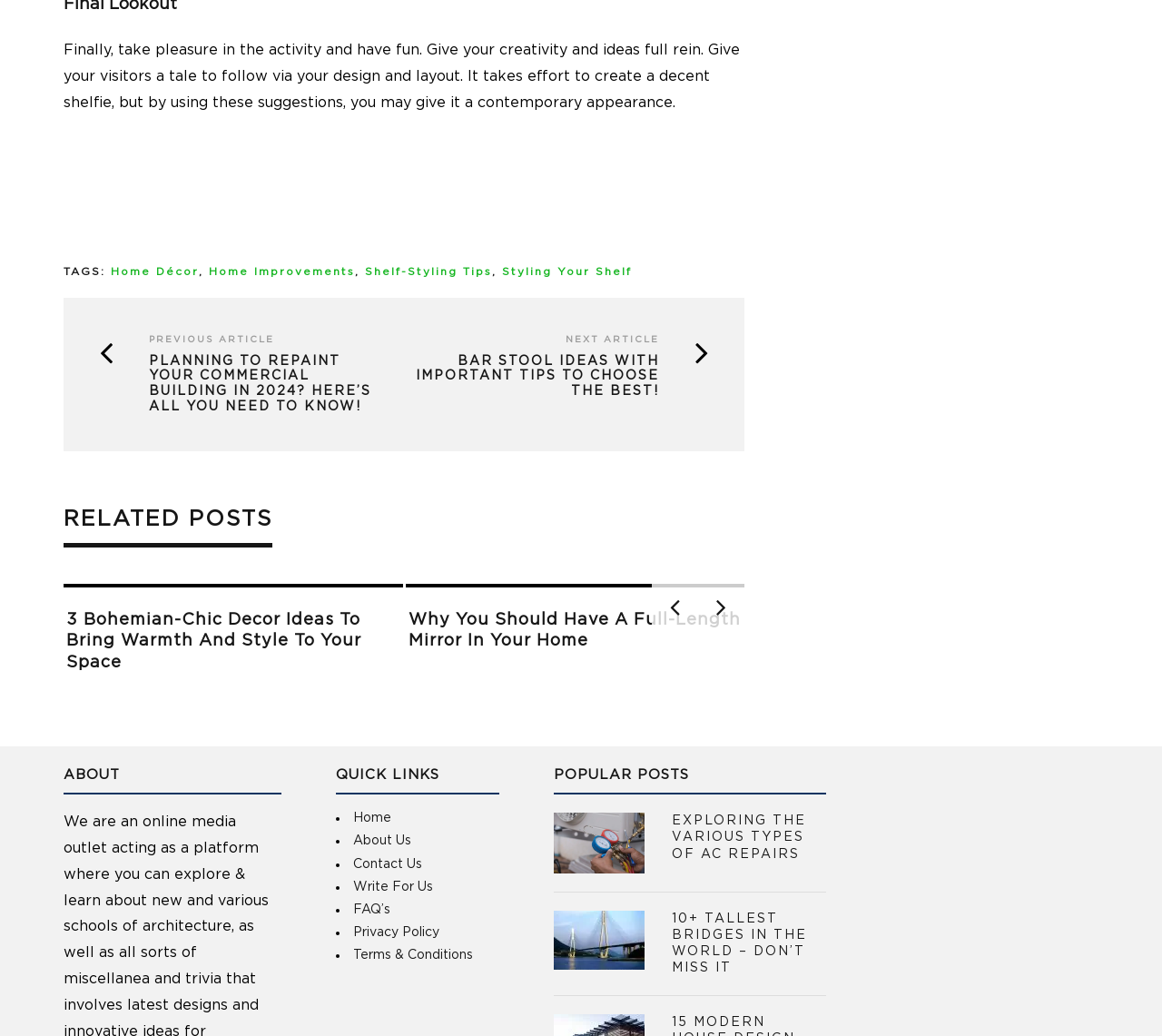Could you determine the bounding box coordinates of the clickable element to complete the instruction: "Click on the 'Home Décor' tag"? Provide the coordinates as four float numbers between 0 and 1, i.e., [left, top, right, bottom].

[0.095, 0.258, 0.171, 0.268]